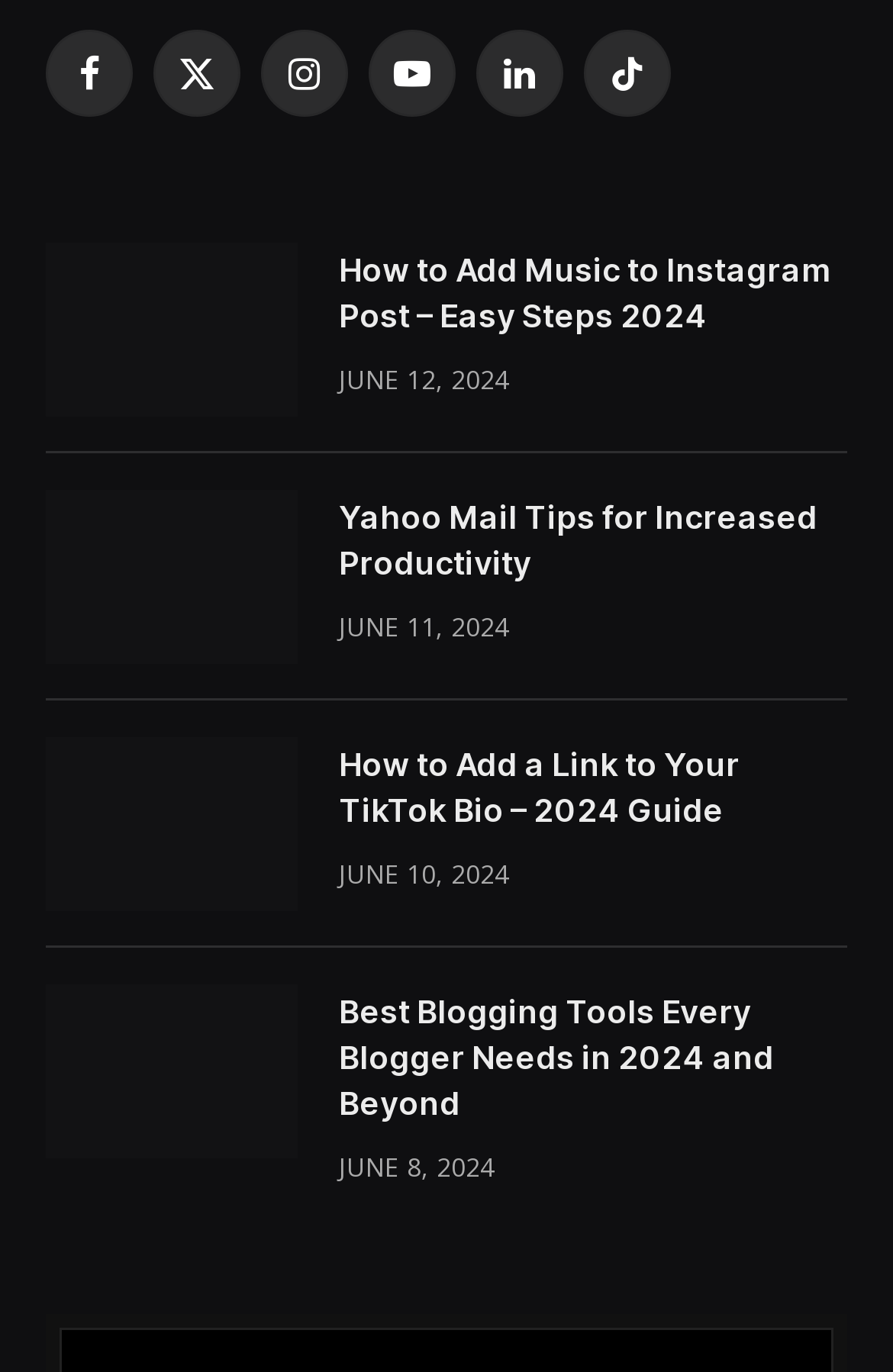What social media platforms are listed at the top?
Give a one-word or short-phrase answer derived from the screenshot.

Facebook, Twitter, Instagram, YouTube, LinkedIn, TikTok